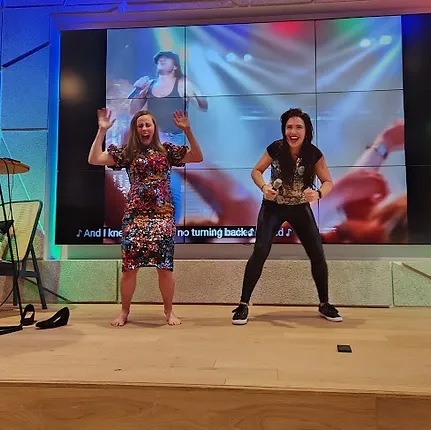How many women are in the image?
Answer the question in a detailed and comprehensive manner.

The caption describes the scene as 'two women are energetically performing a workout routine or dance', which clearly indicates the number of women in the image.